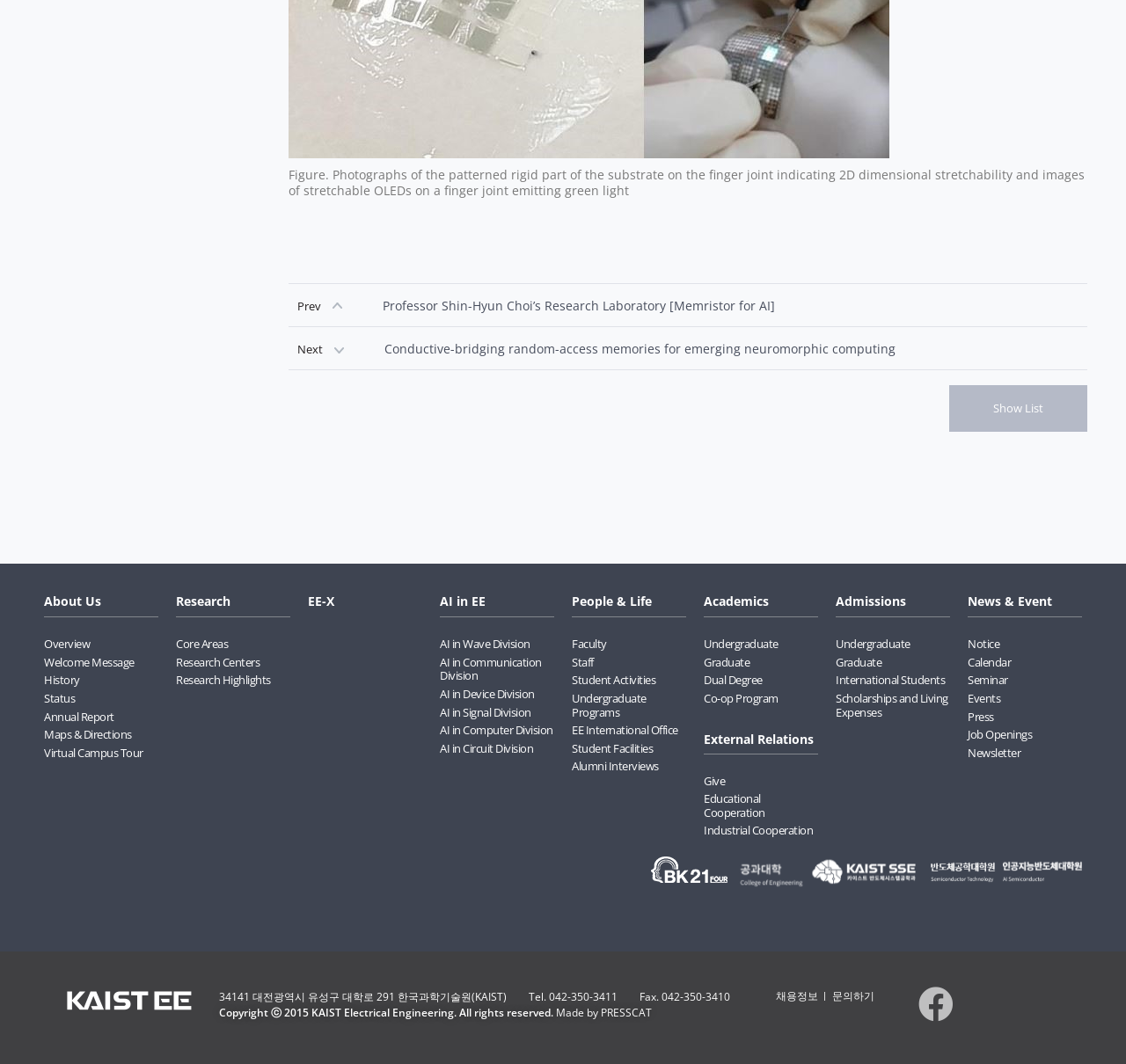Locate the UI element described by Graduate and provide its bounding box coordinates. Use the format (top-left x, top-left y, bottom-right x, bottom-right y) with all values as floating point numbers between 0 and 1.

[0.742, 0.616, 0.844, 0.629]